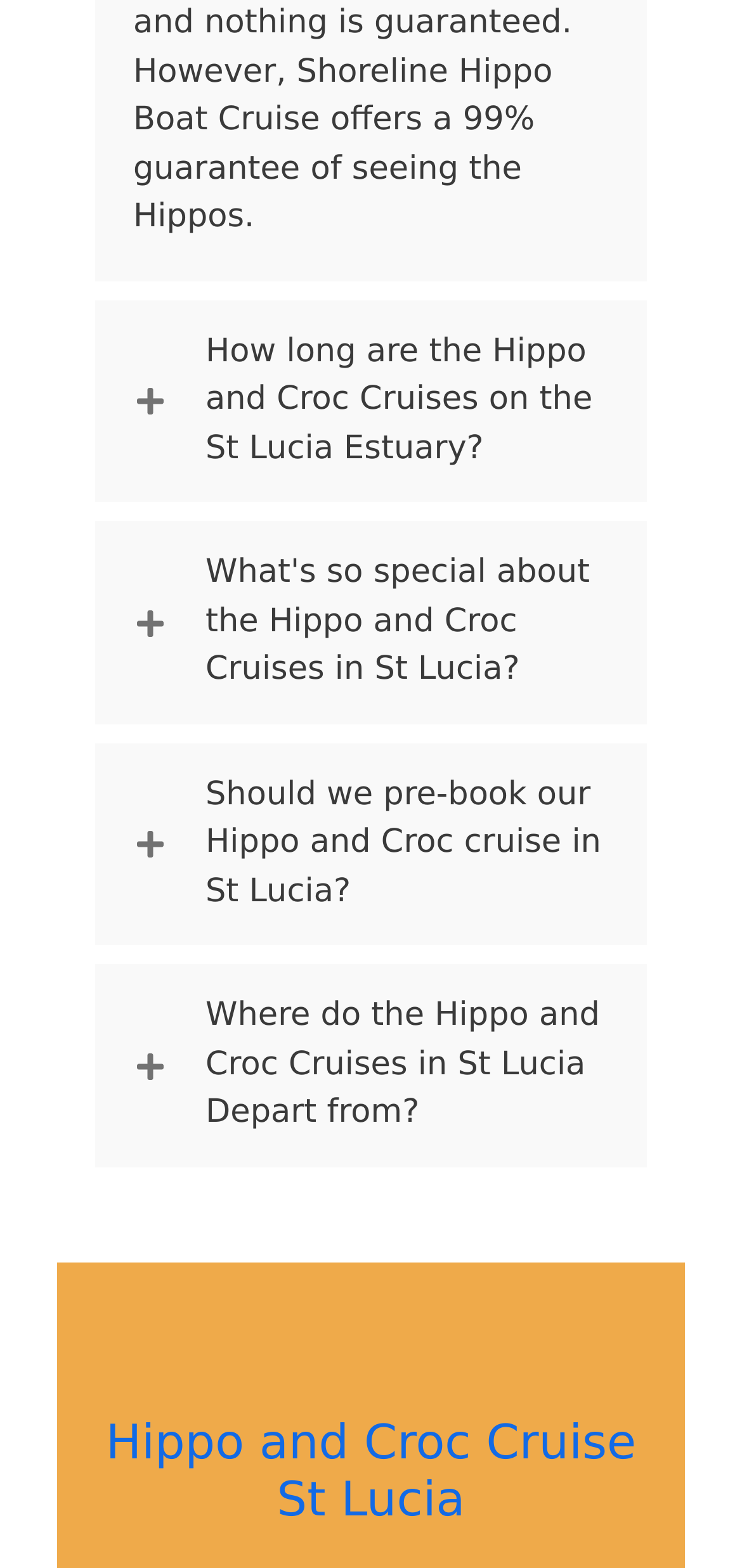Identify the bounding box coordinates of the section that should be clicked to achieve the task described: "Read Blog".

None